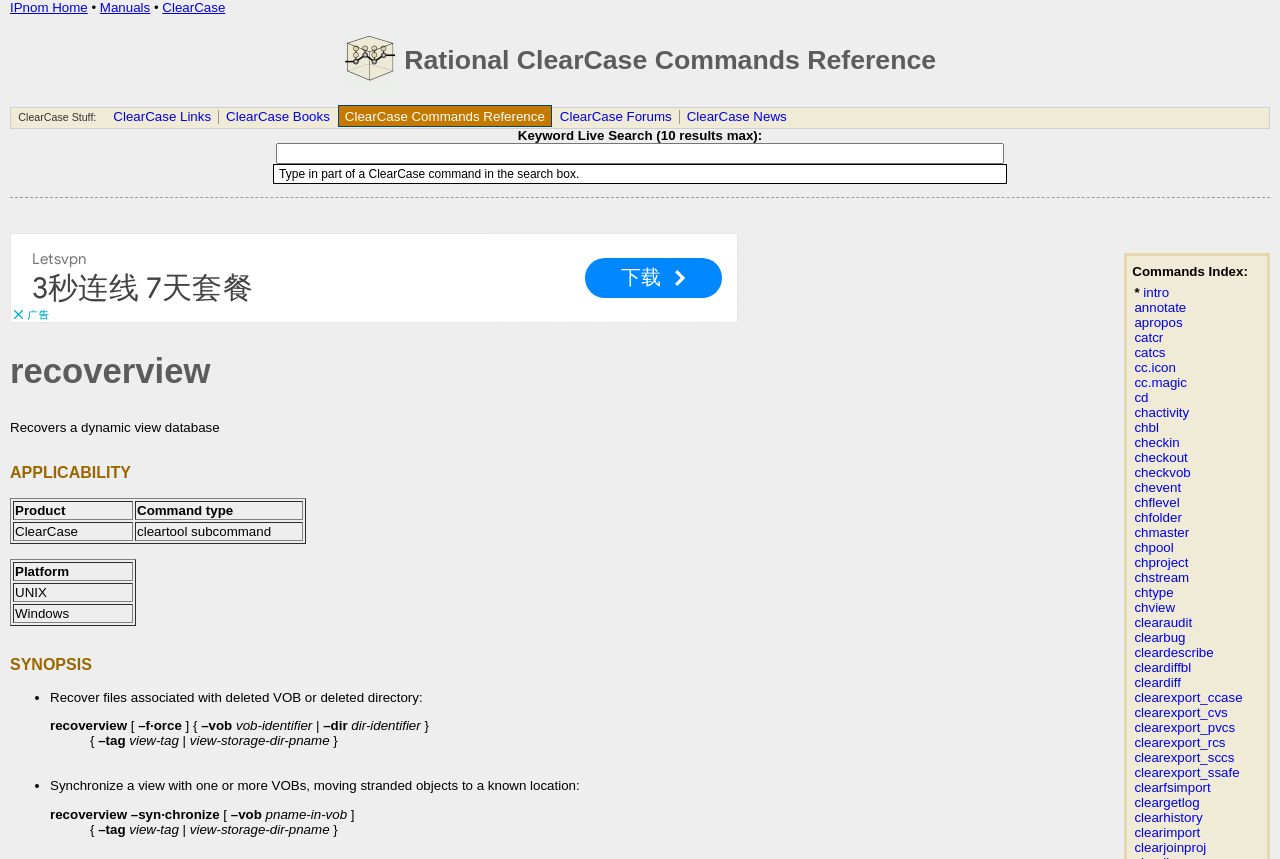Find the bounding box coordinates of the clickable element required to execute the following instruction: "Search for a ClearCase command". Provide the coordinates as four float numbers between 0 and 1, i.e., [left, top, right, bottom].

[0.216, 0.167, 0.784, 0.191]